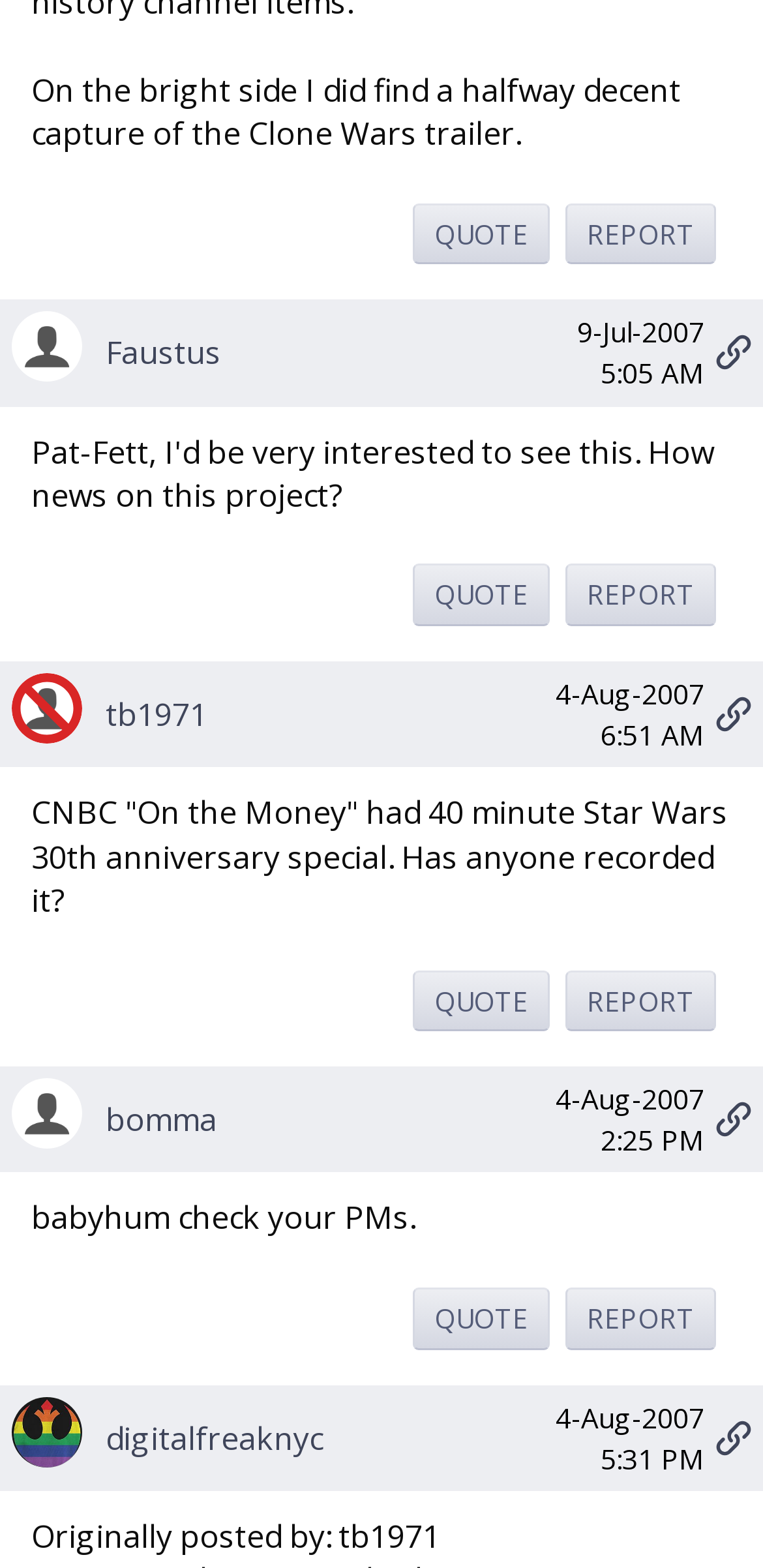Find the bounding box coordinates for the area you need to click to carry out the instruction: "Click on 'Shopping for Jewelry'". The coordinates should be four float numbers between 0 and 1, indicated as [left, top, right, bottom].

None